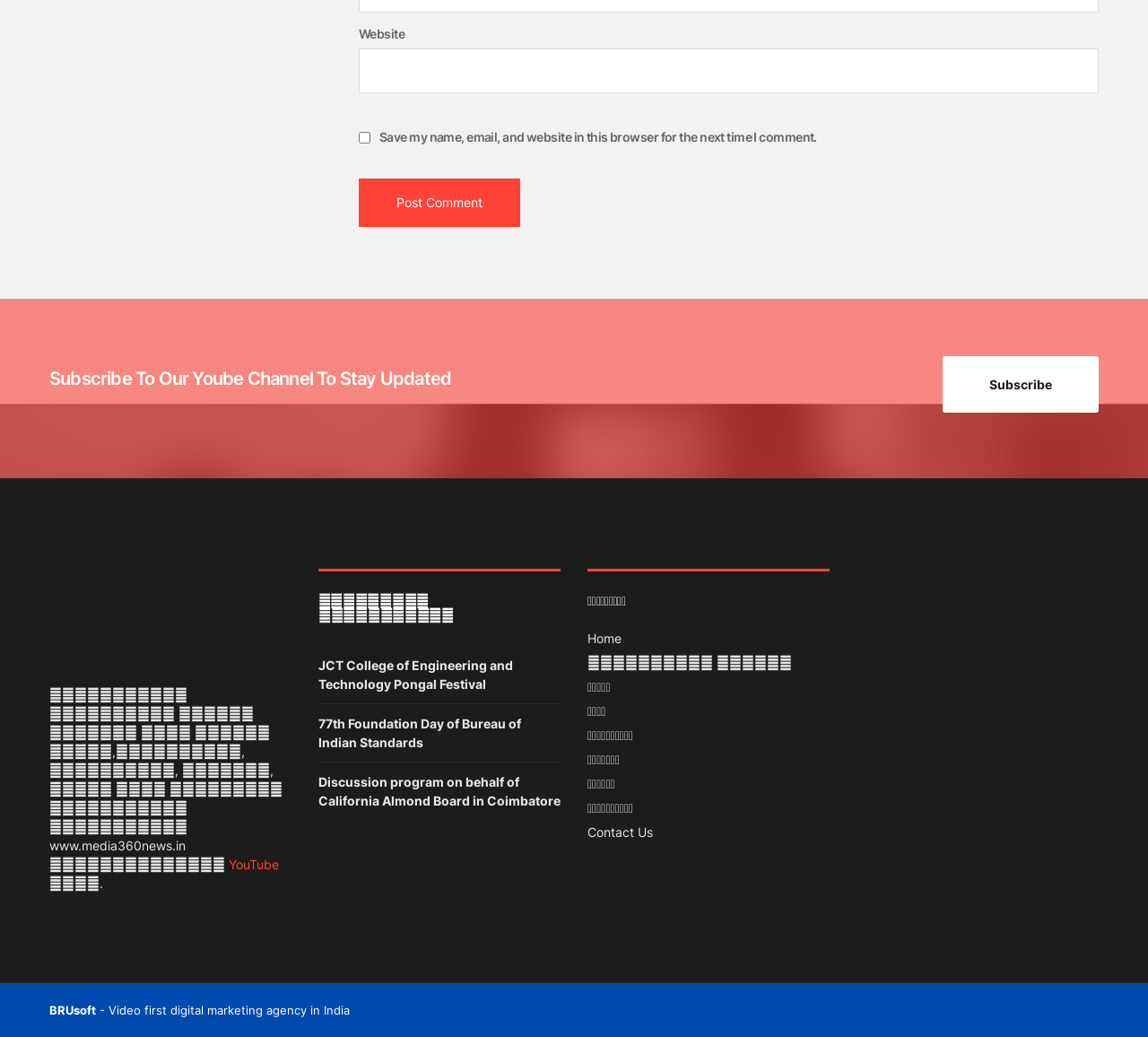Extract the bounding box coordinates of the UI element described by: "name="submit" value="Post Comment"". The coordinates should include four float numbers ranging from 0 to 1, e.g., [left, top, right, bottom].

[0.312, 0.172, 0.453, 0.218]